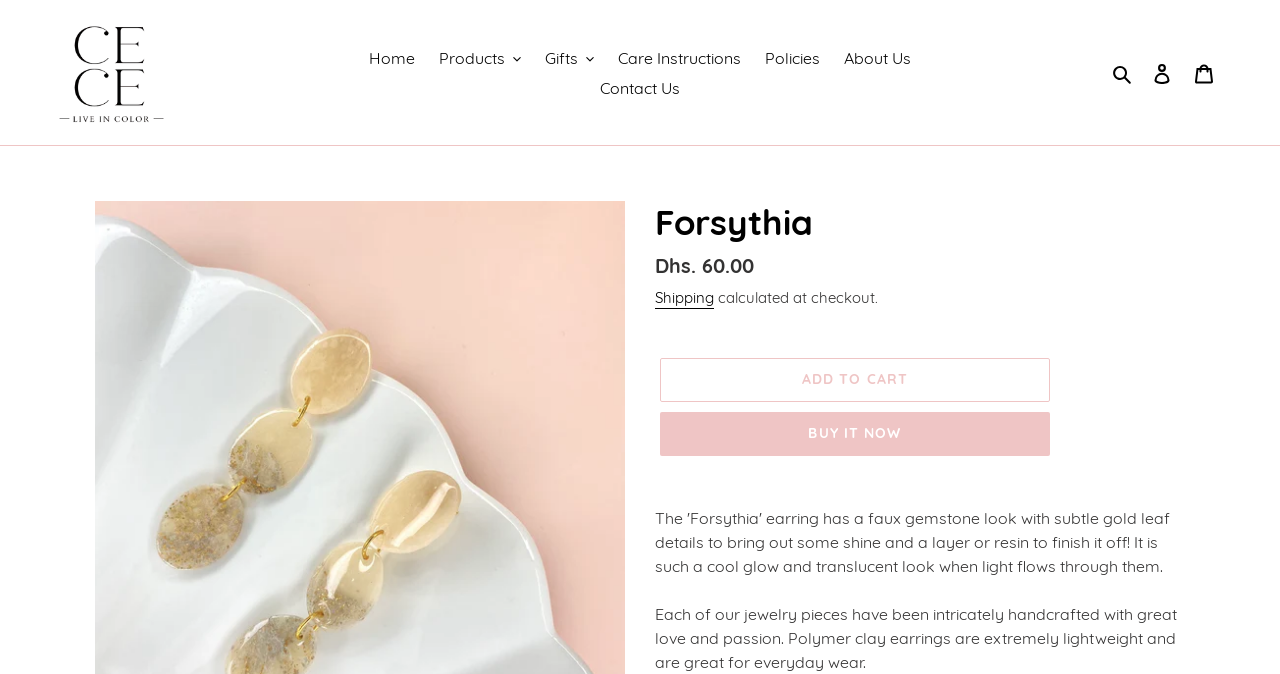What is the material of the earrings?
Provide an in-depth and detailed explanation in response to the question.

I found the answer by looking at the static text element with the text 'Polymer clay earrings are extremely lightweight and are great for everyday wear.' which mentions the material of the earrings.